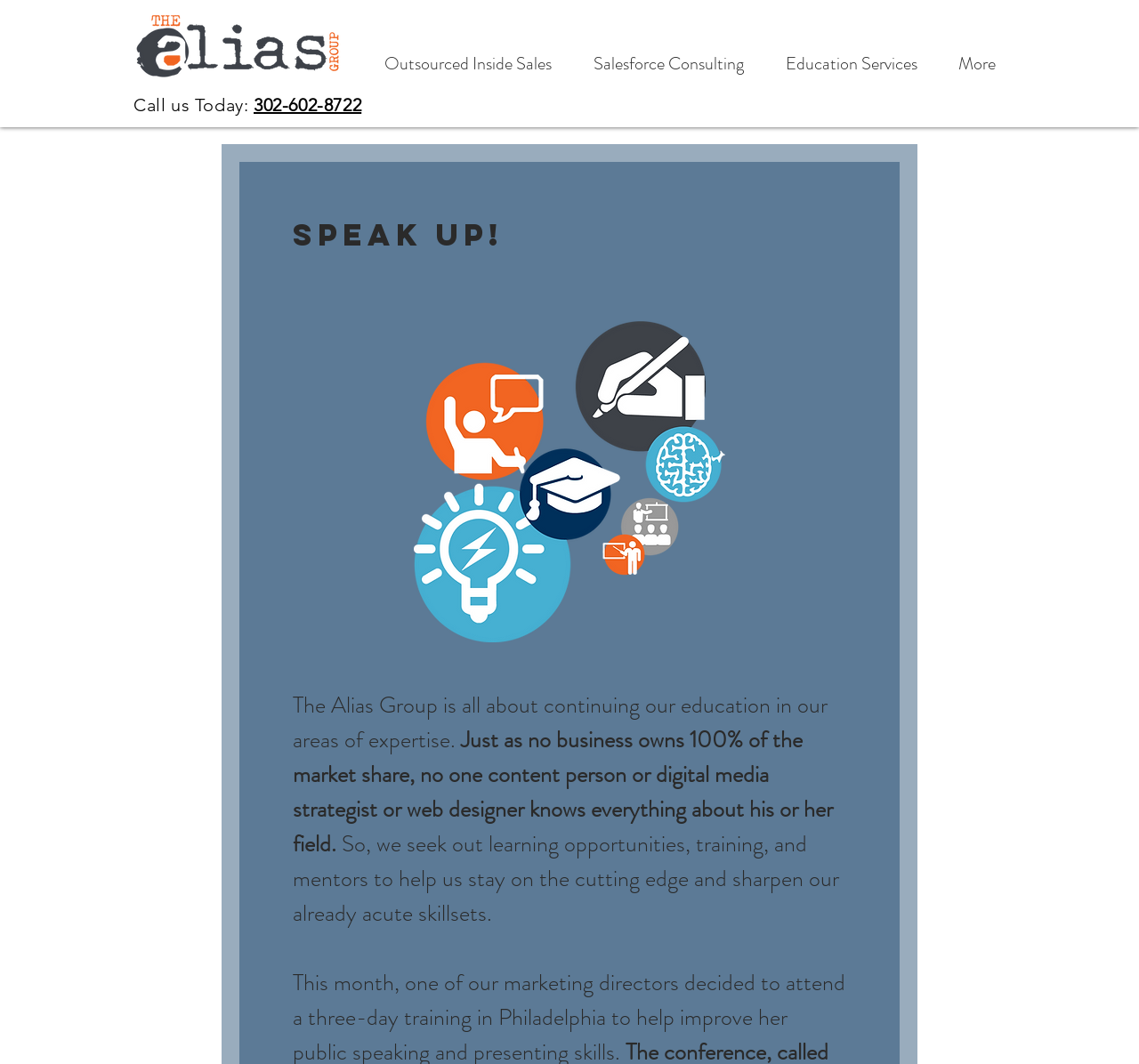Describe the webpage meticulously, covering all significant aspects.

The webpage is about the Alias Group, a marketing agency. At the top left, there is a link to the company's website, accompanied by an image with the same description. Below this, there is a navigation menu labeled "Site" that spans most of the width of the page. The menu contains four links: "Outsourced Inside Sales", "Salesforce Consulting", "Education Services", and "More".

On the top right, there is a call-to-action section with the text "Call us Today:" followed by a phone number, 302-602-8722, which is also a link. Below this, there is a prominent heading "Speak Up!" that takes up a significant portion of the page.

Under the heading, there is a button labeled "Local Marketing Agency Newark, Delaware" with an accompanying image. Below the button, there are three paragraphs of text that discuss the company's philosophy of continuous learning and improvement. The text explains that the company seeks out learning opportunities, training, and mentors to stay up-to-date with the latest developments in their field.